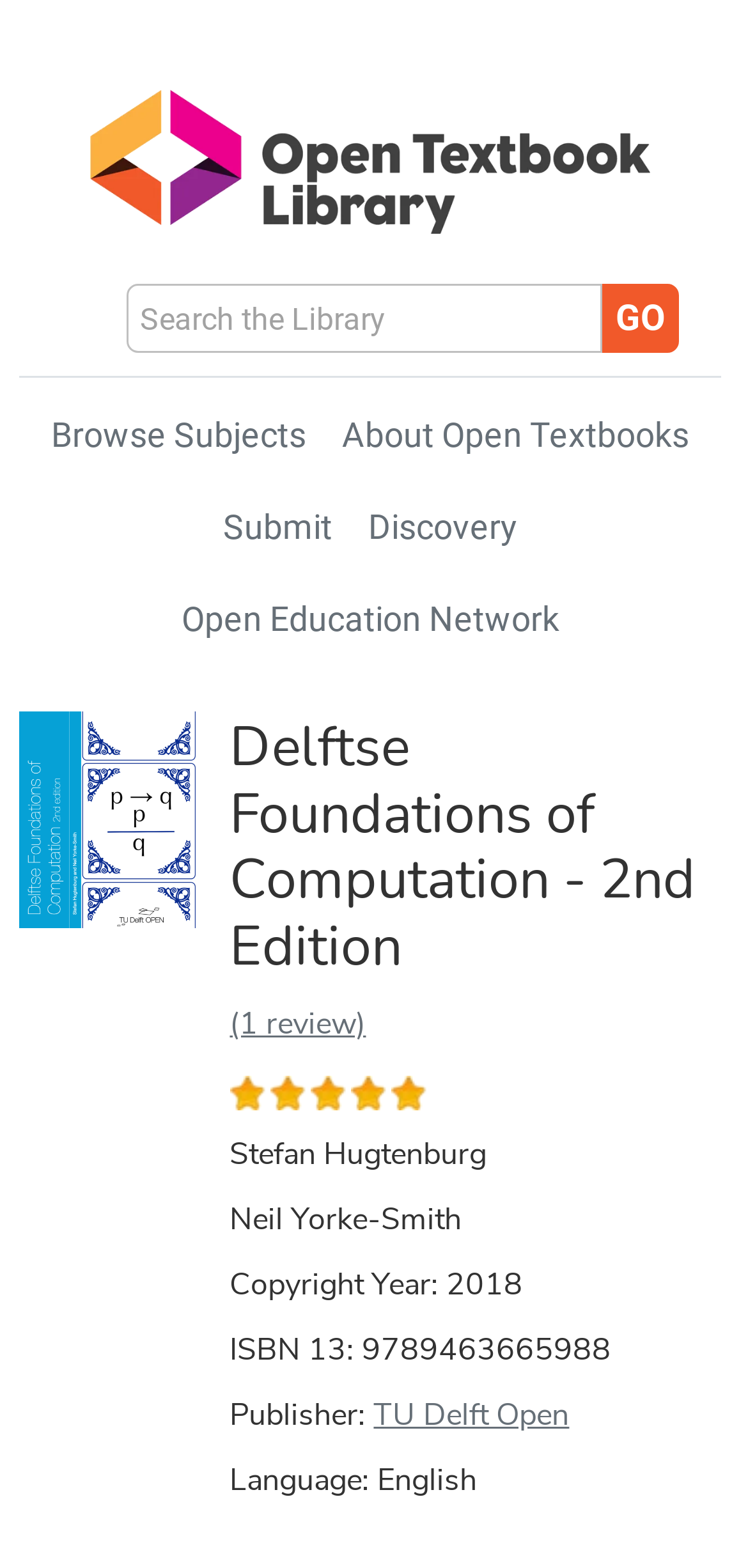What is the ISBN 13 of this textbook?
Give a one-word or short phrase answer based on the image.

9789463665988